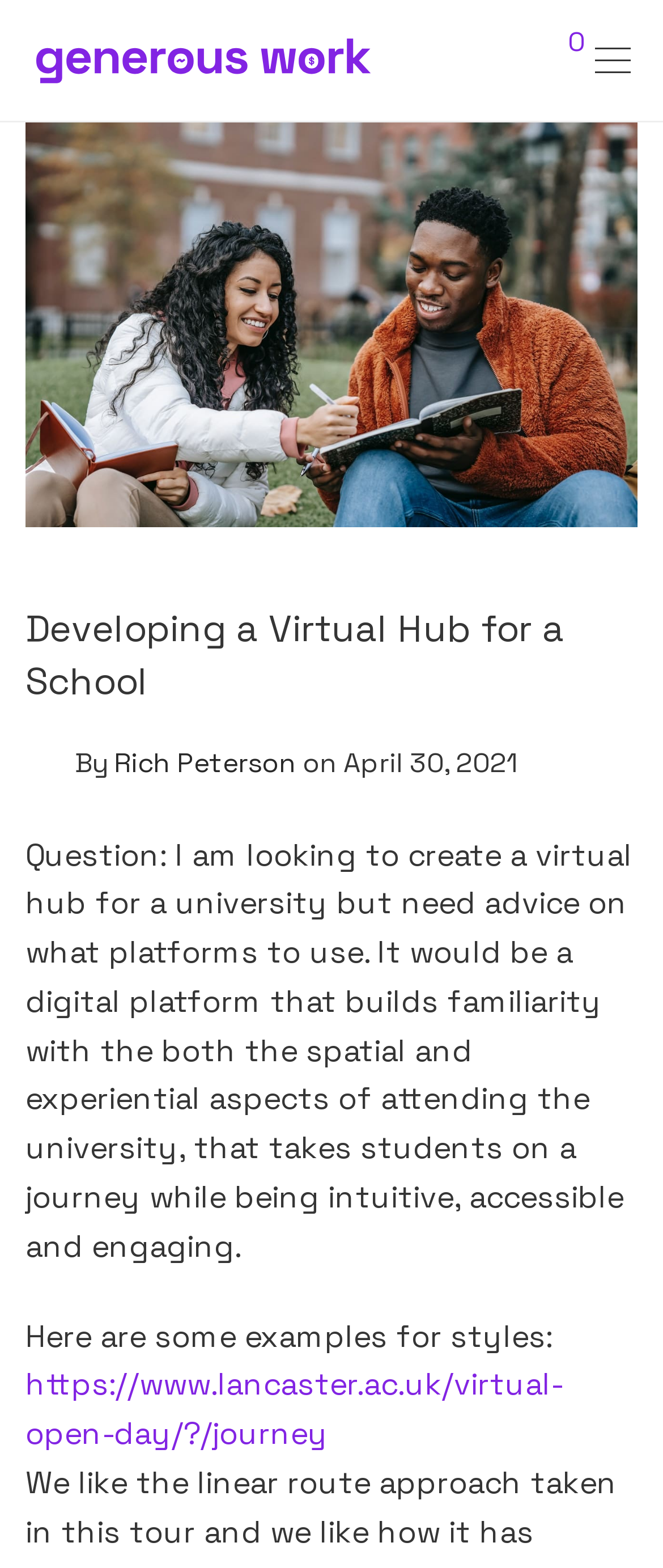Ascertain the bounding box coordinates for the UI element detailed here: "Sign-up to newsletter". The coordinates should be provided as [left, top, right, bottom] with each value being a float between 0 and 1.

None